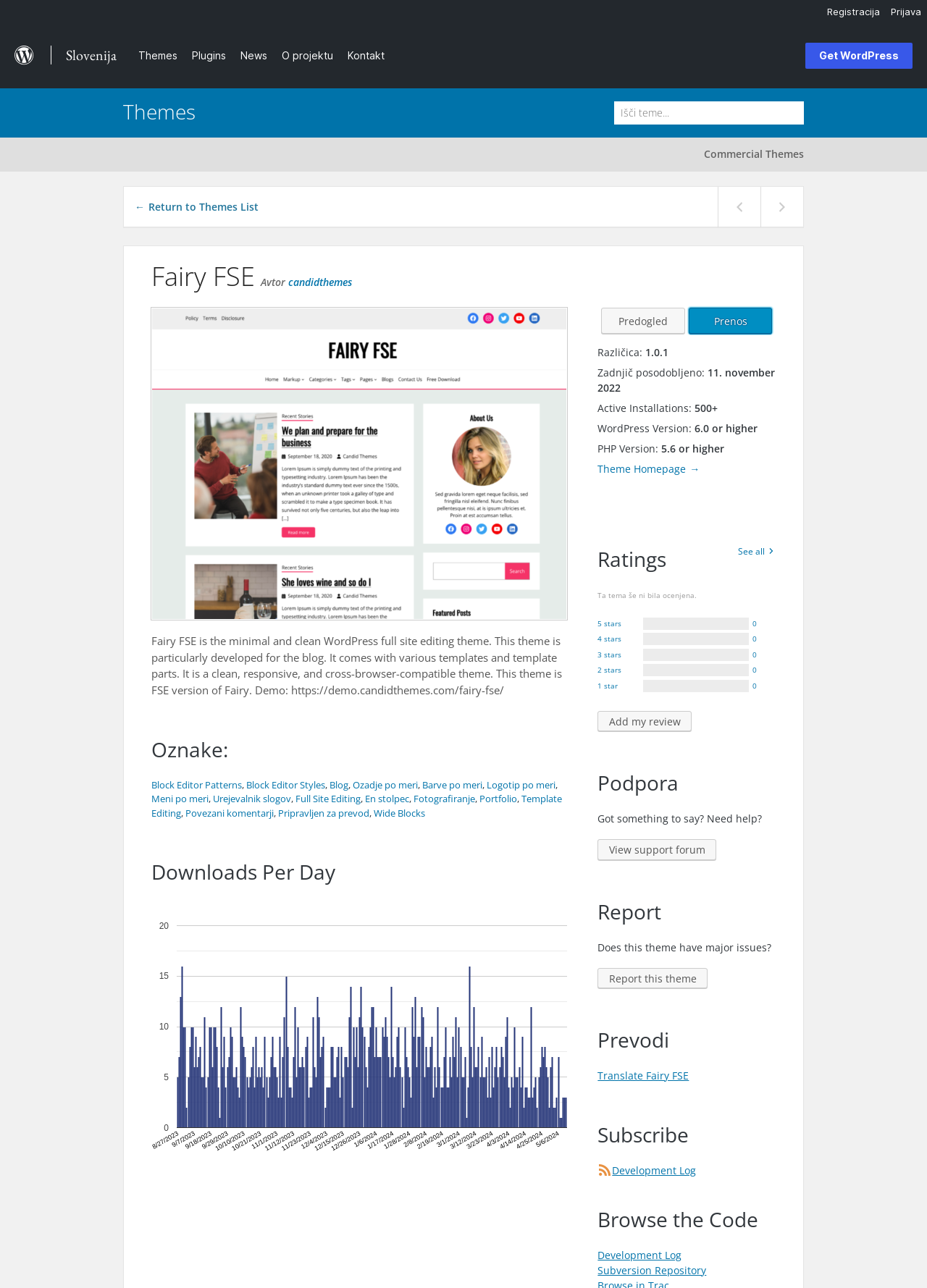Based on the element description Home, identify the bounding box of the UI element in the given webpage screenshot. The coordinates should be in the format (top-left x, top-left y, bottom-right x, bottom-right y) and must be between 0 and 1.

None